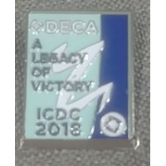Interpret the image and provide an in-depth description.

The image features a commemorative pin for the DECA (Distributive Education Clubs of America) organization, showcasing the theme "A Legacy of Victory." This pin, which references the International Career Development Conference (ICDC) of 2018, illustrates DECA's emphasis on leadership and business skills. The design is characterized by a combination of colors, predominantly featuring light blue and deep blue, along with dynamic graphic elements that emphasize achievement and success. This unique piece not only symbolizes individual achievement but also represents the collective accomplishments and future aspirations of DECA members.